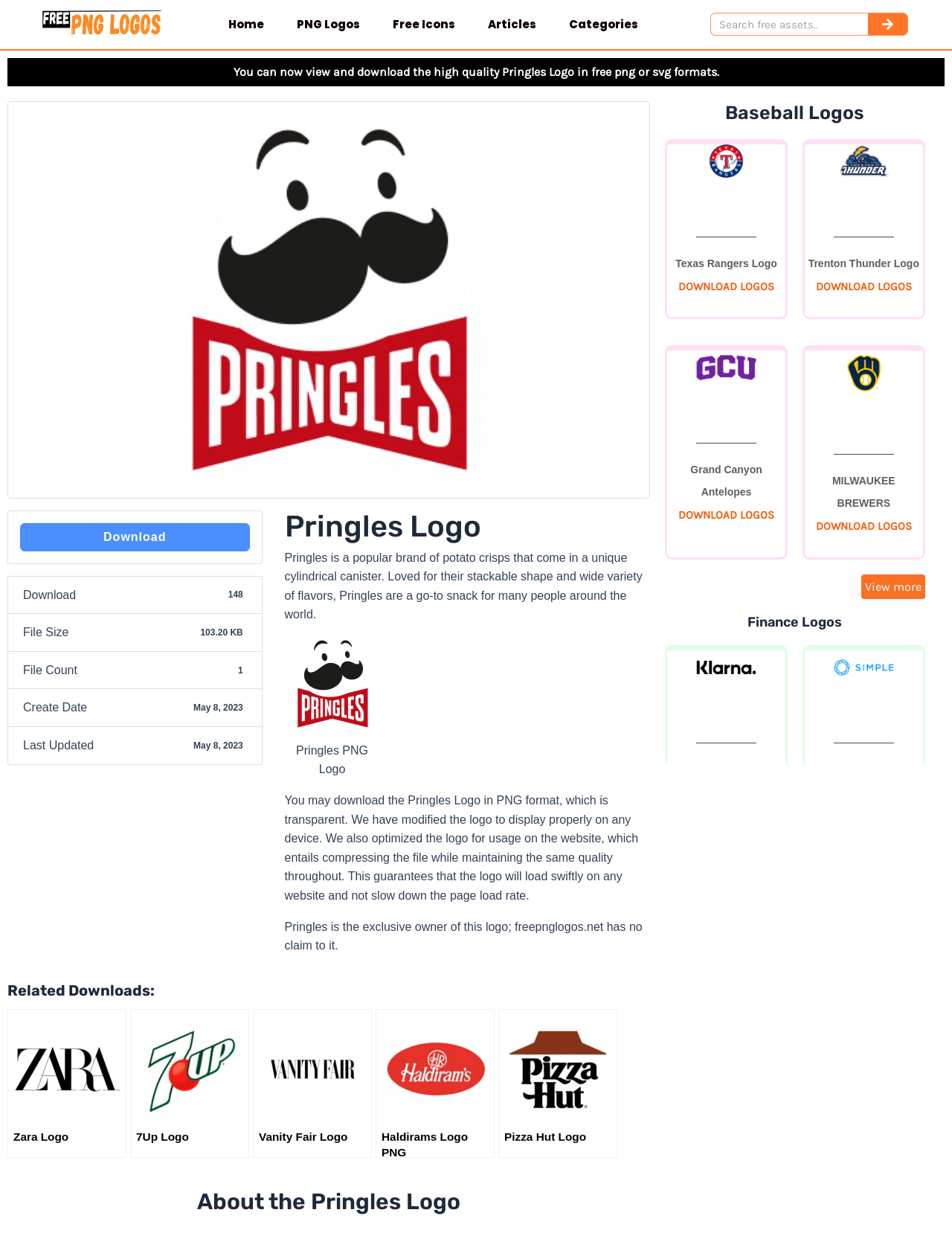How many logo formats are available for download?
Based on the screenshot, provide your answer in one word or phrase.

2